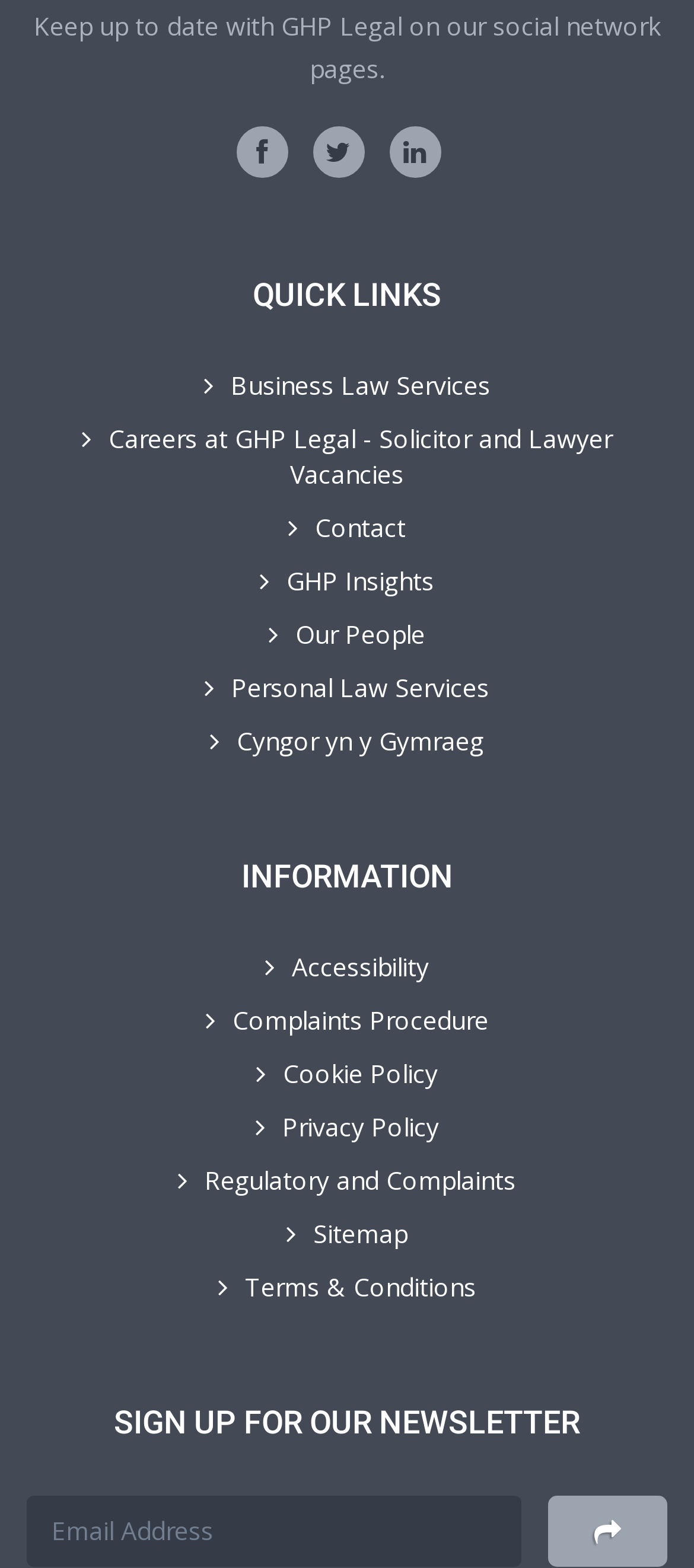Show the bounding box coordinates for the element that needs to be clicked to execute the following instruction: "Follow GHP Legal on Facebook". Provide the coordinates in the form of four float numbers between 0 and 1, i.e., [left, top, right, bottom].

[0.34, 0.08, 0.414, 0.113]